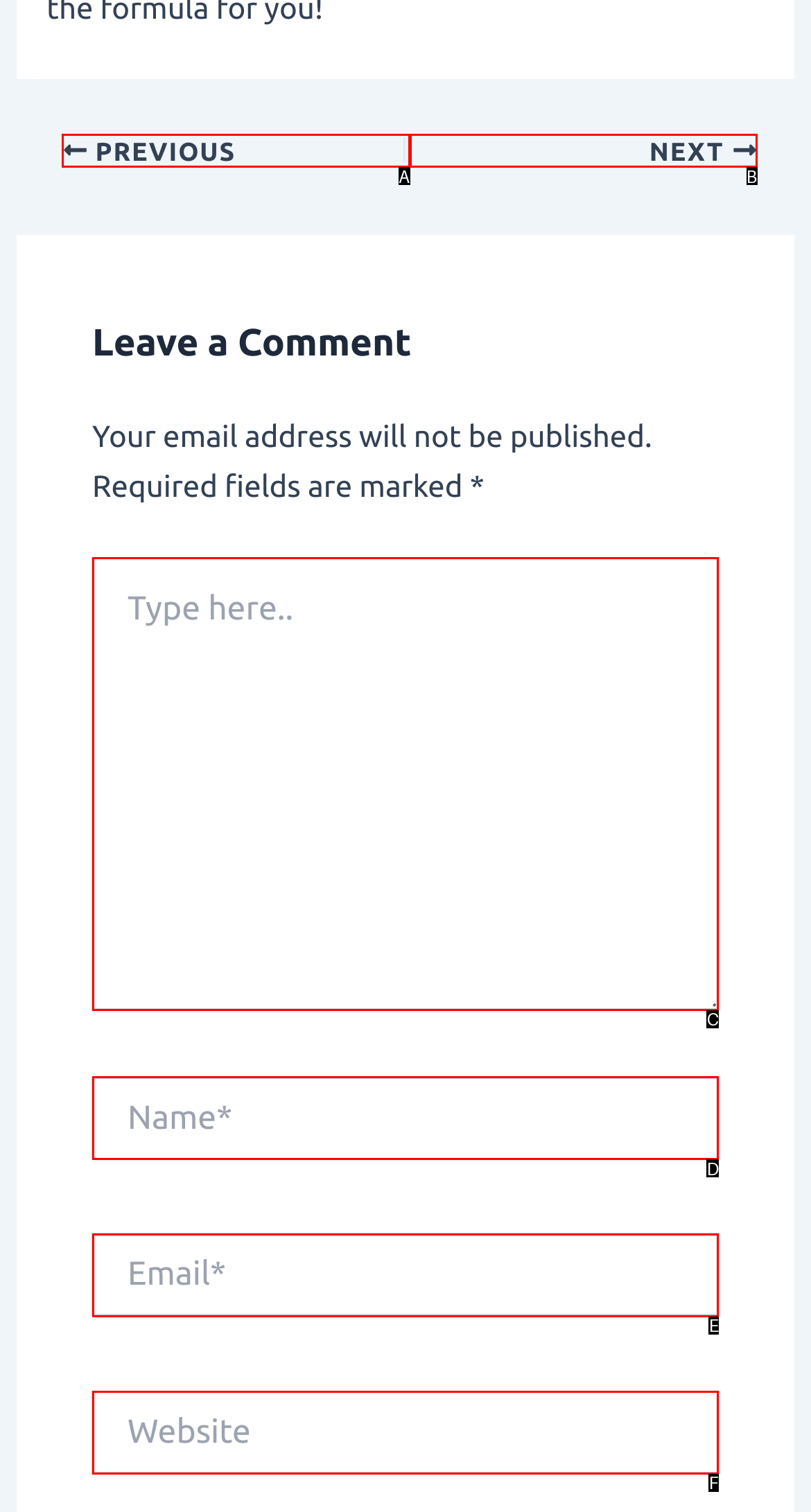Using the description: parent_node: Name* name="author" placeholder="Name*", find the HTML element that matches it. Answer with the letter of the chosen option.

D